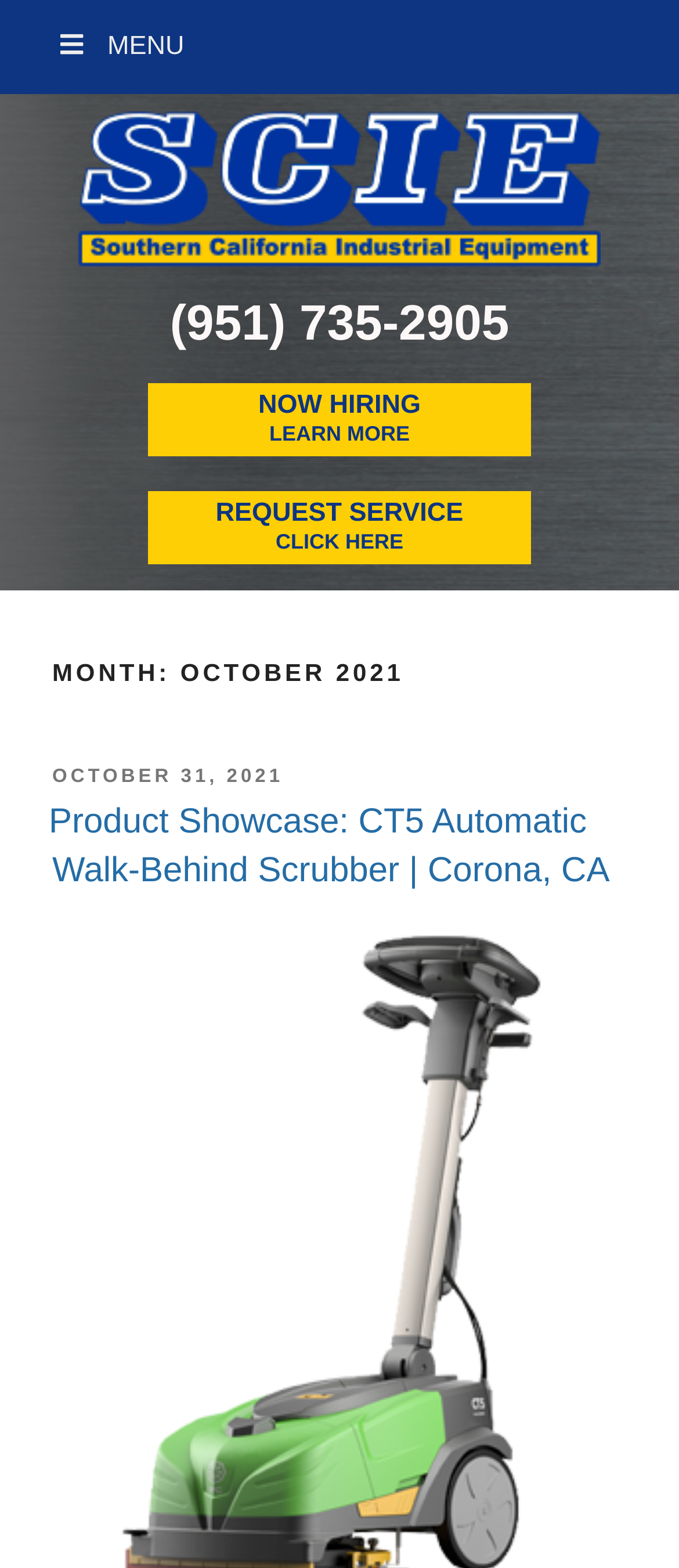Identify the bounding box coordinates for the UI element described as: "Pallet Racking". The coordinates should be provided as four floats between 0 and 1: [left, top, right, bottom].

[0.051, 0.282, 0.949, 0.338]